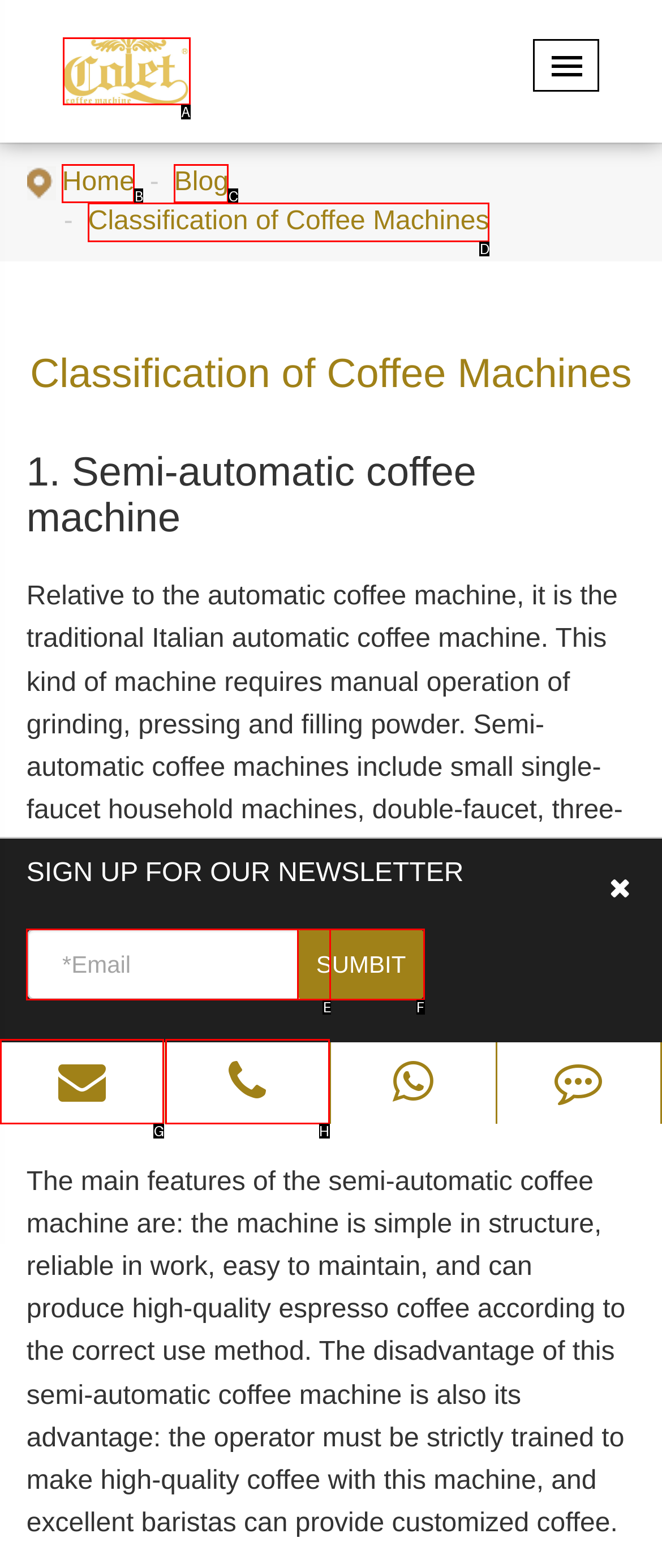Choose the letter that best represents the description: Classification of Coffee Machines. Answer with the letter of the selected choice directly.

D